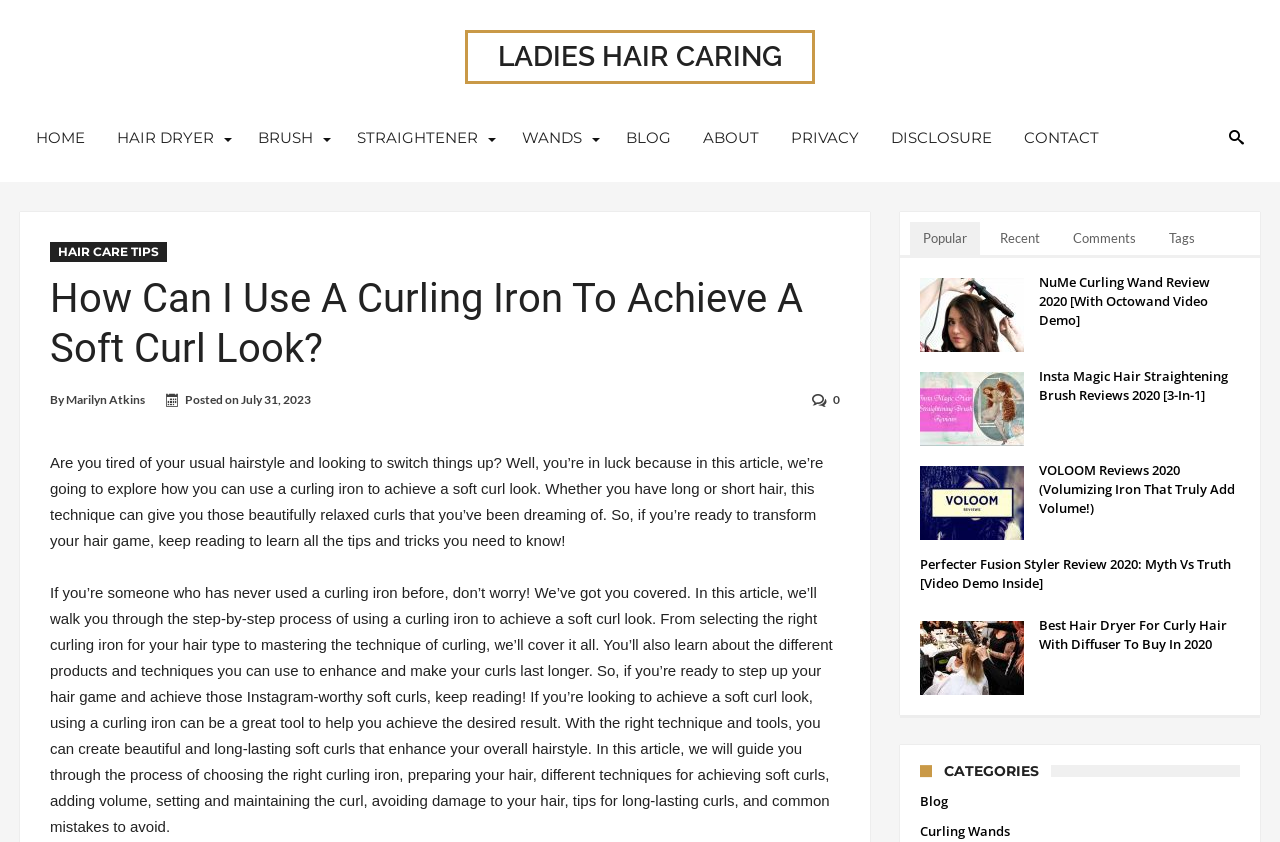Predict the bounding box coordinates of the UI element that matches this description: "Wands". The coordinates should be in the format [left, top, right, bottom] with each value between 0 and 1.

[0.395, 0.135, 0.477, 0.192]